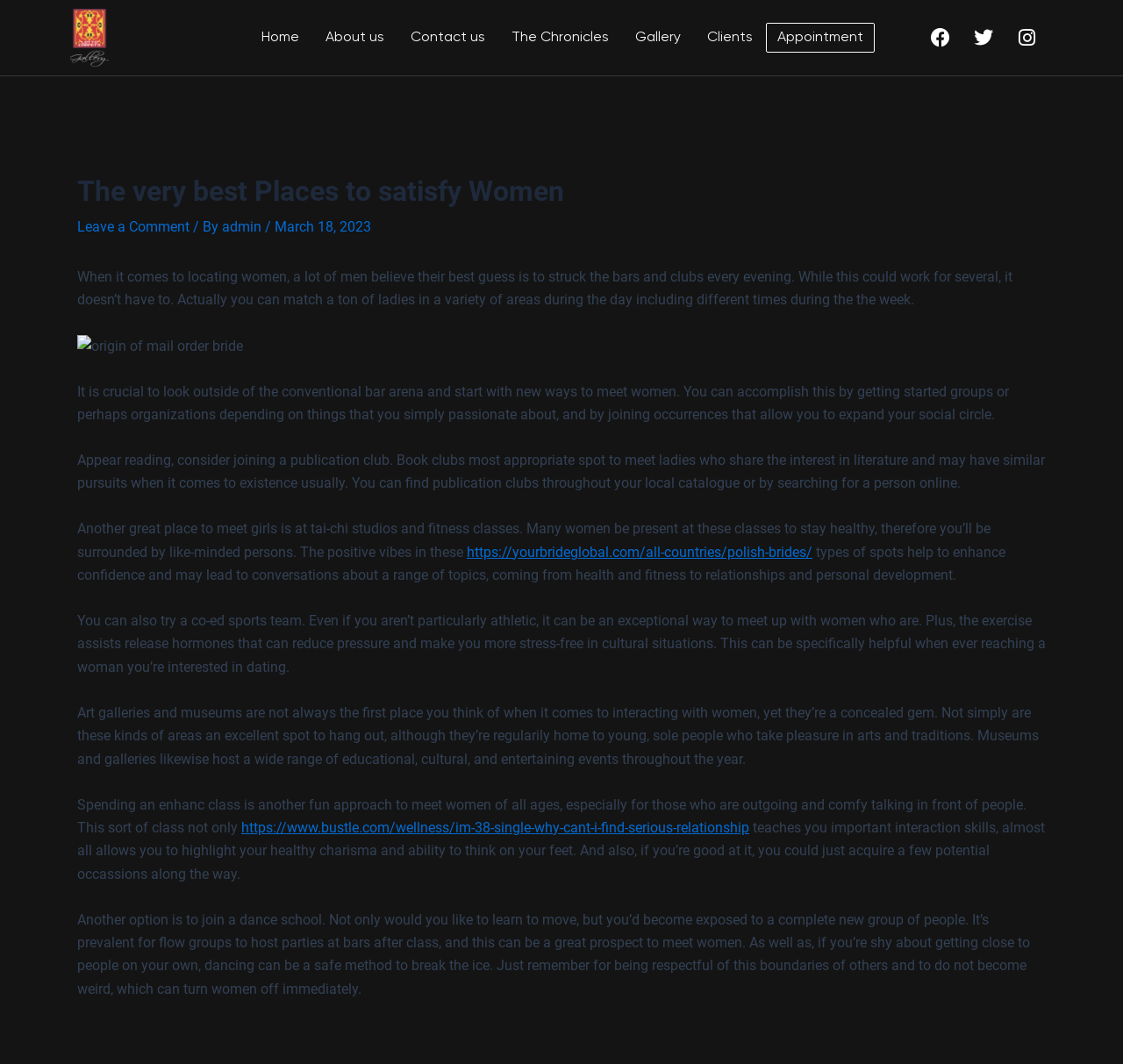Identify the bounding box coordinates of the clickable section necessary to follow the following instruction: "Click the link to Polish brides". The coordinates should be presented as four float numbers from 0 to 1, i.e., [left, top, right, bottom].

[0.416, 0.511, 0.723, 0.526]